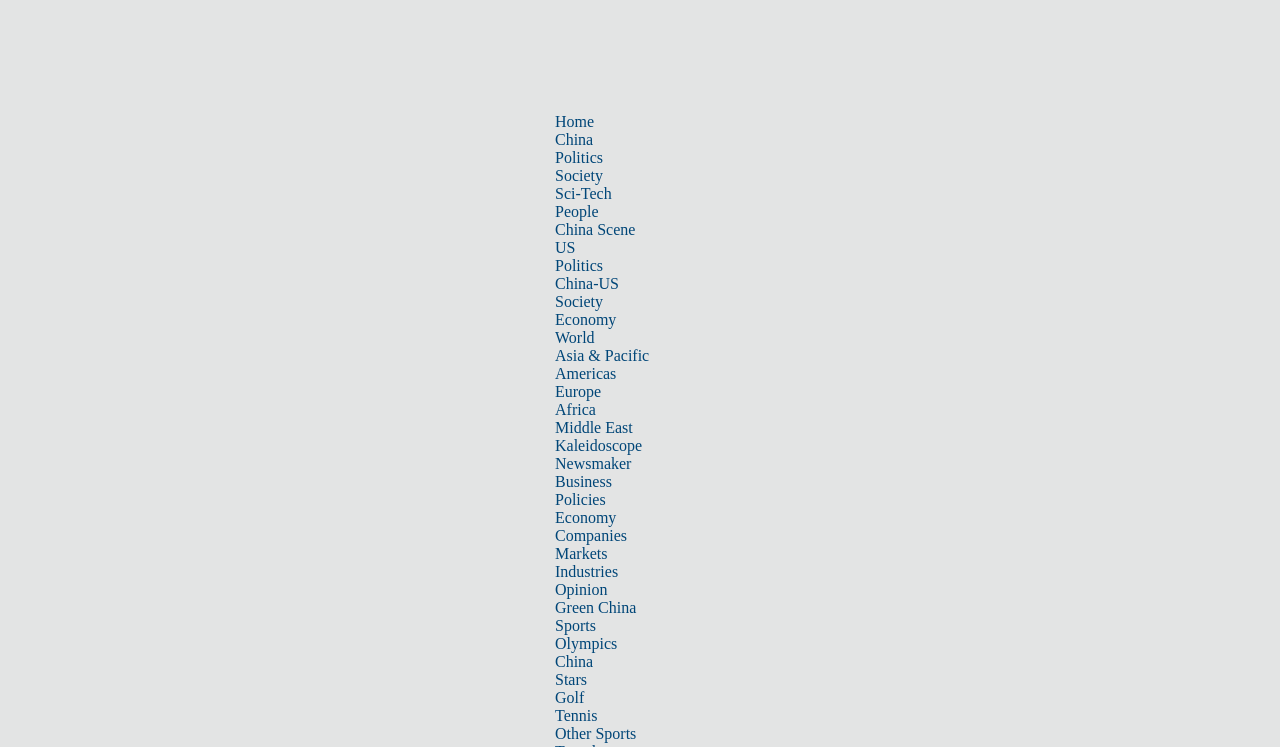Identify the bounding box coordinates of the clickable region to carry out the given instruction: "Read about 'Asia & Pacific' news".

[0.434, 0.465, 0.507, 0.487]